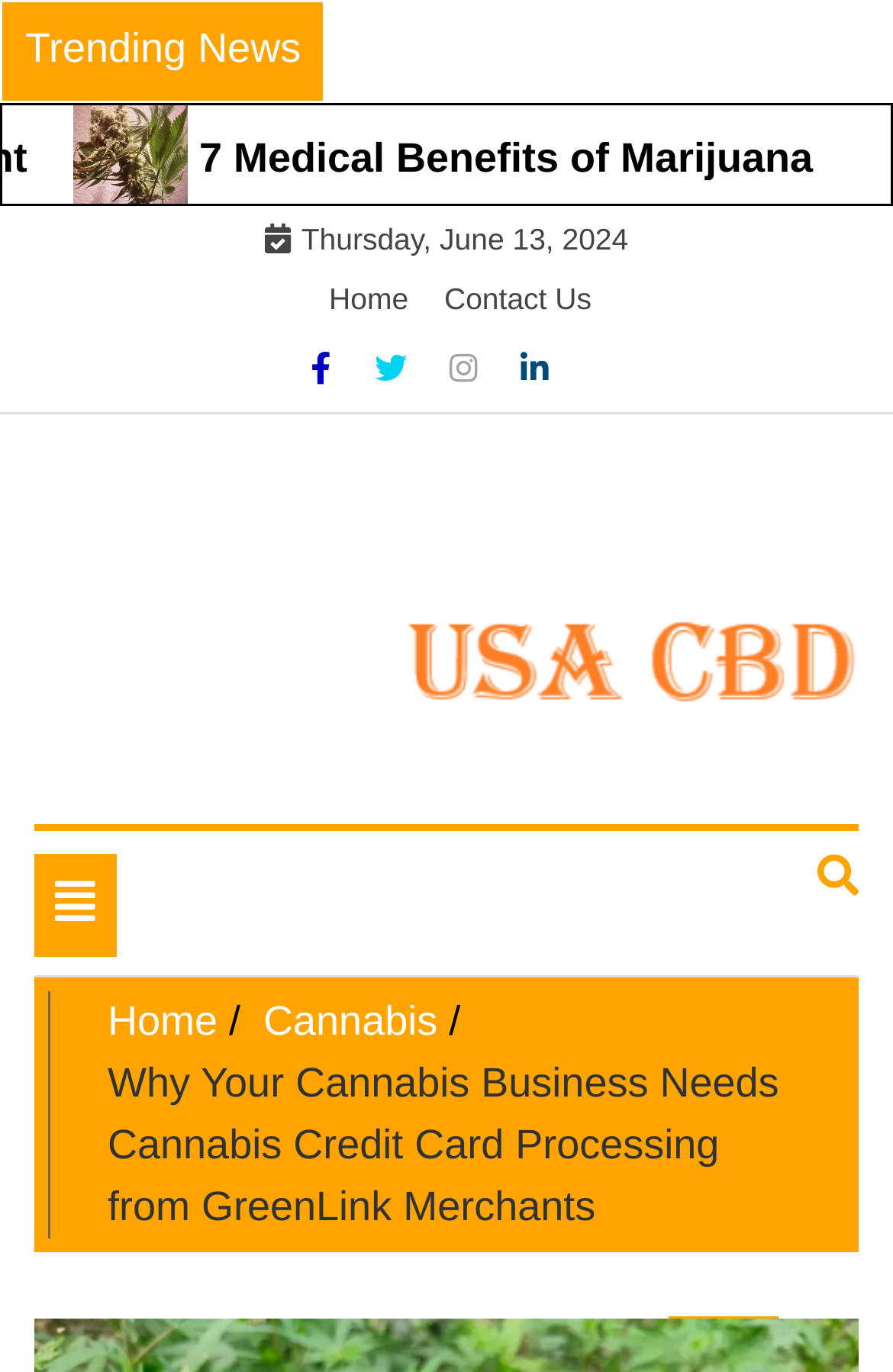Can you find the bounding box coordinates for the element that needs to be clicked to execute this instruction: "Click on the Hemp USA CBD logo"? The coordinates should be given as four float numbers between 0 and 1, i.e., [left, top, right, bottom].

[0.038, 0.393, 0.962, 0.557]